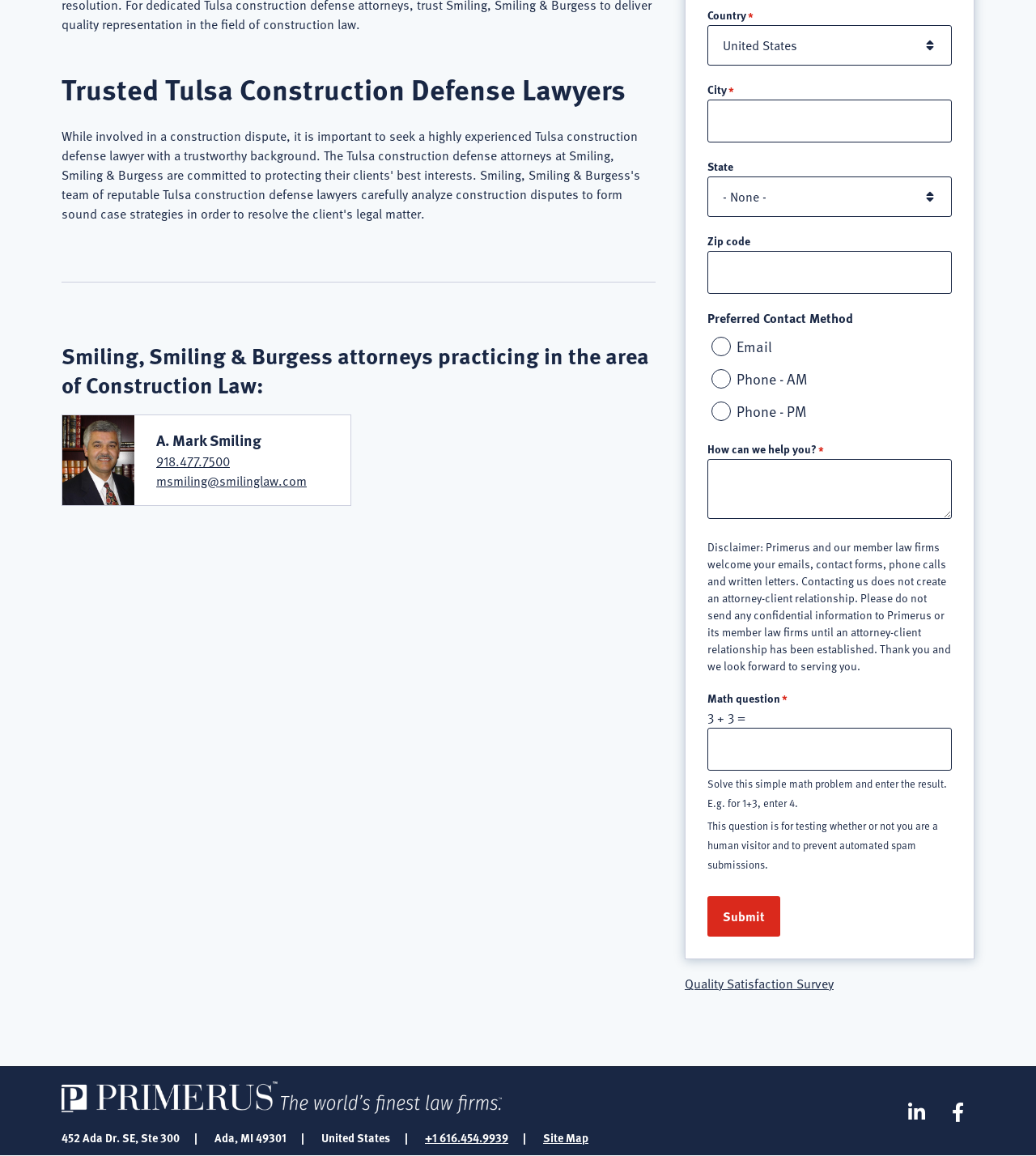Identify the bounding box coordinates of the part that should be clicked to carry out this instruction: "Select a country".

[0.683, 0.022, 0.919, 0.057]